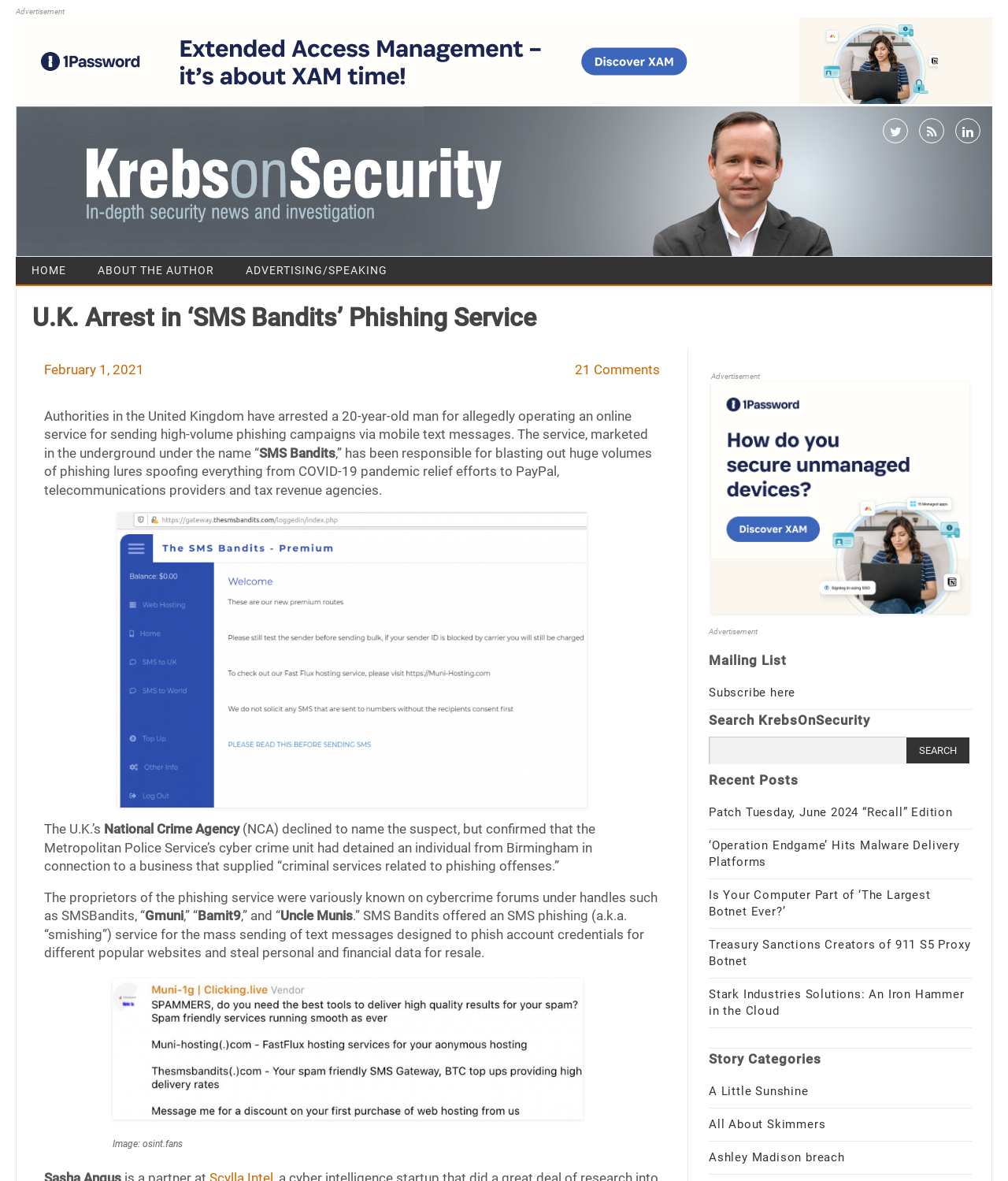Give a detailed explanation of the elements present on the webpage.

This webpage is about a news article titled "U.K. Arrest in ‘SMS Bandits’ Phishing Service" on the Krebs on Security website. At the top of the page, there is an advertisement banner with a link and an image. Below the banner, there are several social media links and a link to skip to the content.

The main article is divided into sections. The title of the article is followed by a header with the date "February 1, 2021" and a link to 21 comments. The article discusses the arrest of a 20-year-old man in the UK for allegedly operating an online phishing service called "SMS Bandits". The service was used to send high-volume phishing campaigns via mobile text messages, spoofing various organizations and companies.

The article is accompanied by an image related to the story, with a caption "osint.fans". There are also several links and references to other cybercrime-related topics and websites.

On the right side of the page, there are several sections, including a mailing list subscription link, a search bar, and a list of recent posts with links to other articles on the website. There are also links to different story categories, such as "A Little Sunshine" and "All About Skimmers".

Throughout the page, there are several advertisements and banners, including a large one at the bottom of the page.